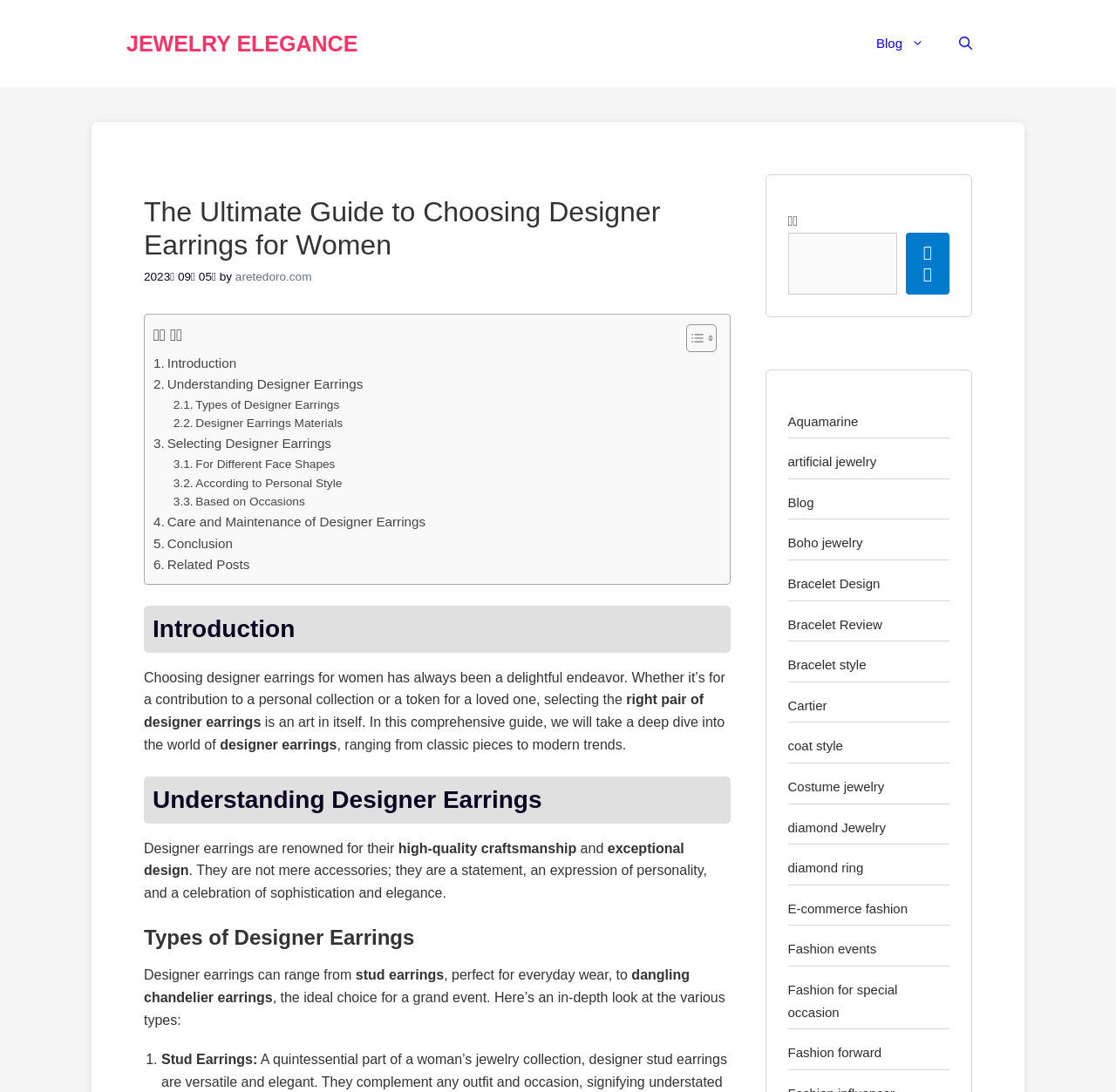Extract the bounding box coordinates for the HTML element that matches this description: "Fashion forward". The coordinates should be four float numbers between 0 and 1, i.e., [left, top, right, bottom].

[0.706, 0.957, 0.79, 0.971]